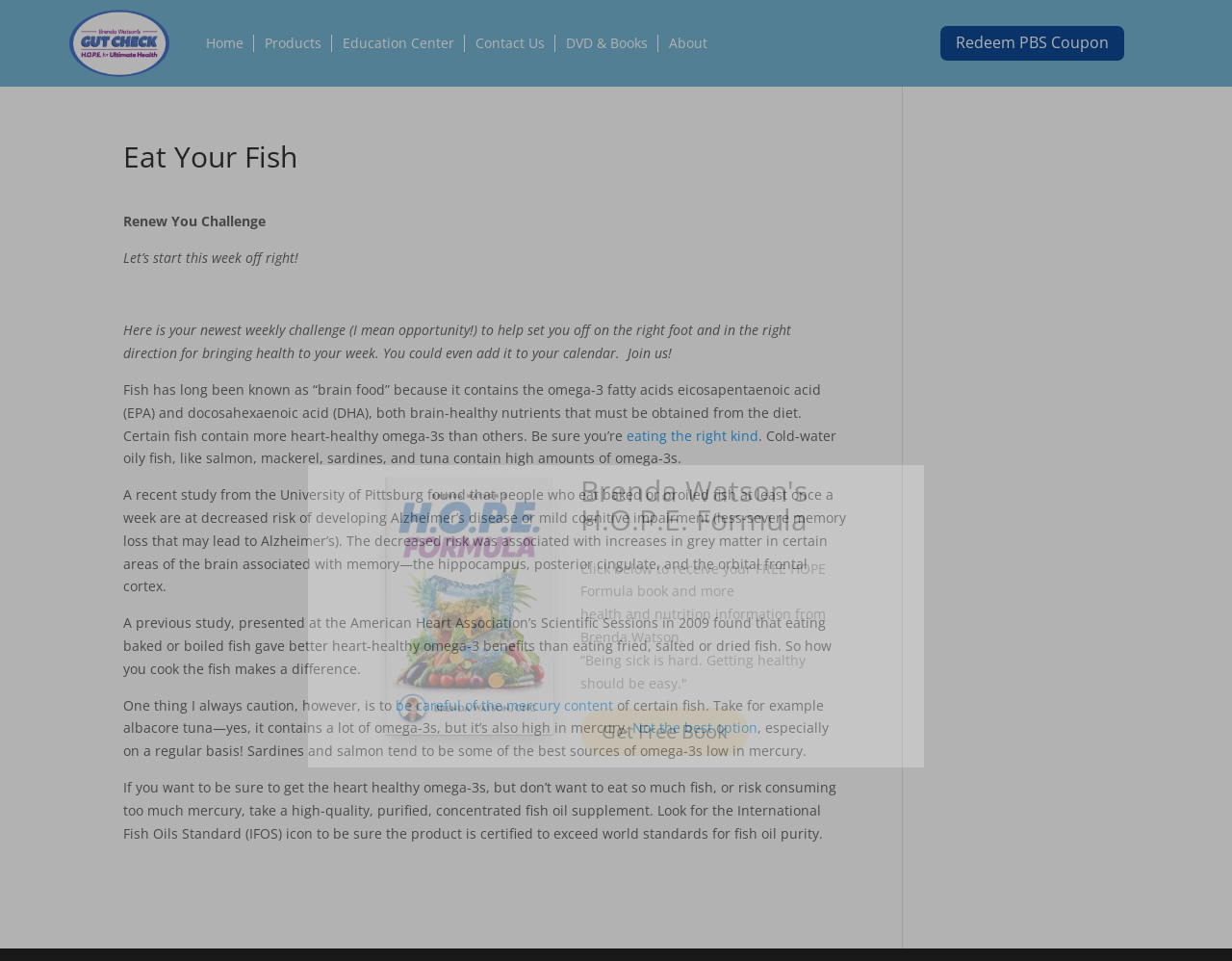Pinpoint the bounding box coordinates of the clickable area needed to execute the instruction: "Click the 'be careful of the mercury content' link". The coordinates should be specified as four float numbers between 0 and 1, i.e., [left, top, right, bottom].

[0.321, 0.724, 0.498, 0.743]